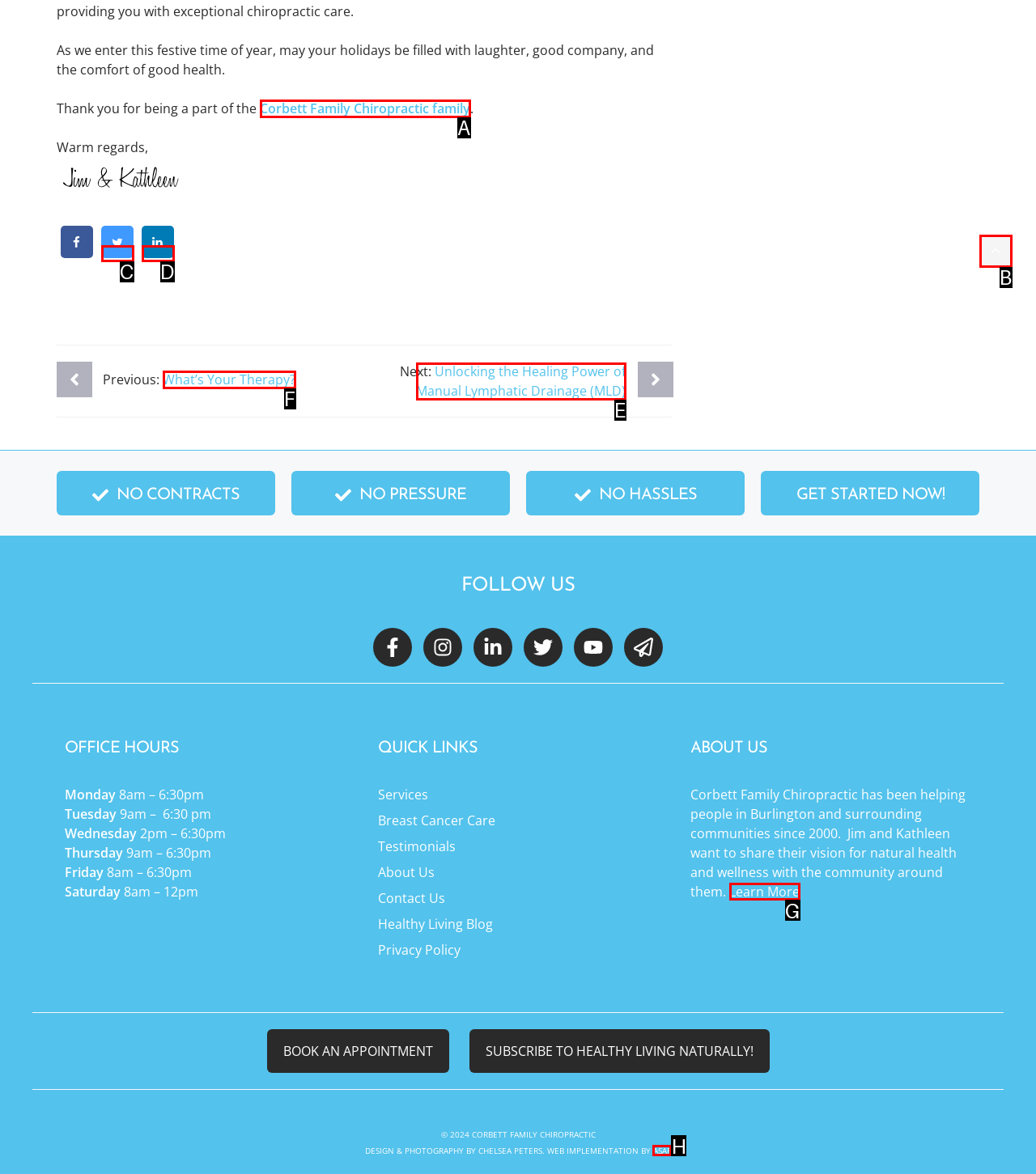Identify the correct UI element to click to achieve the task: Learn more about Corbett Family Chiropractic.
Answer with the letter of the appropriate option from the choices given.

G